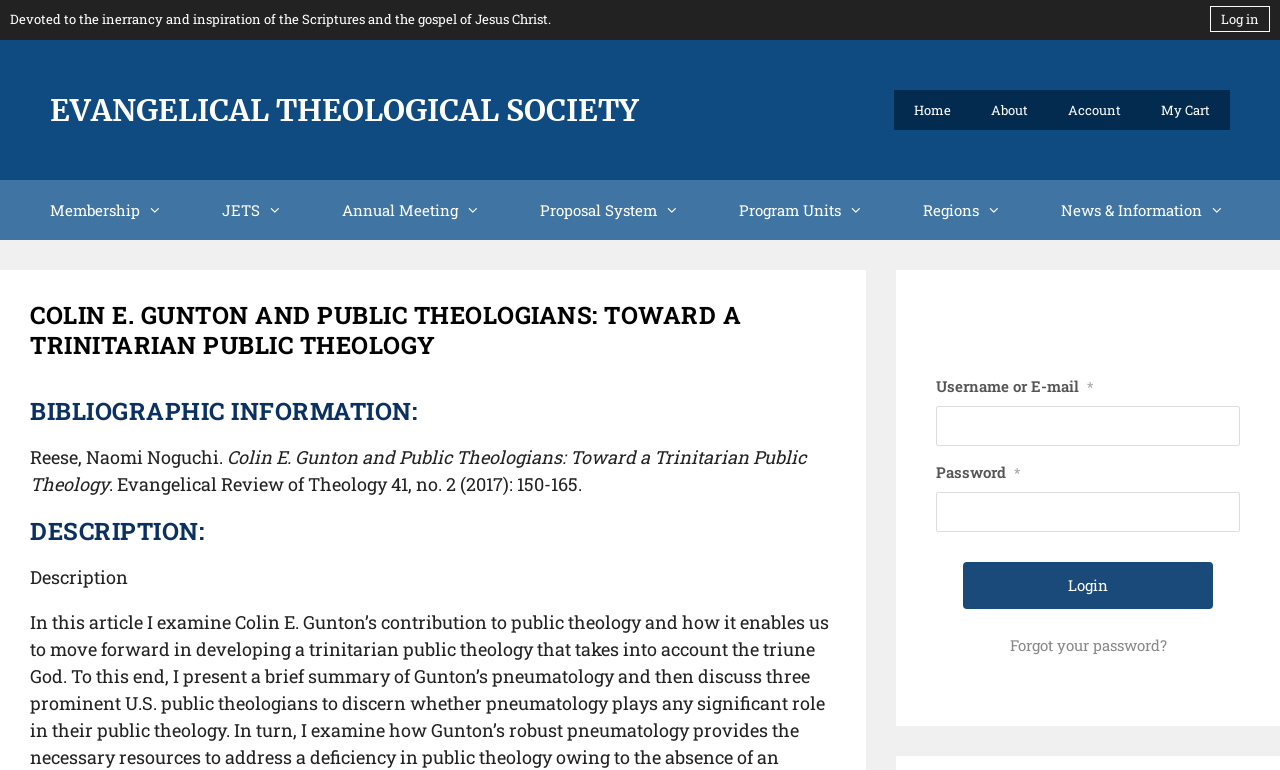What is the name of the theological society?
Using the visual information, reply with a single word or short phrase.

Evangelical Theological Society